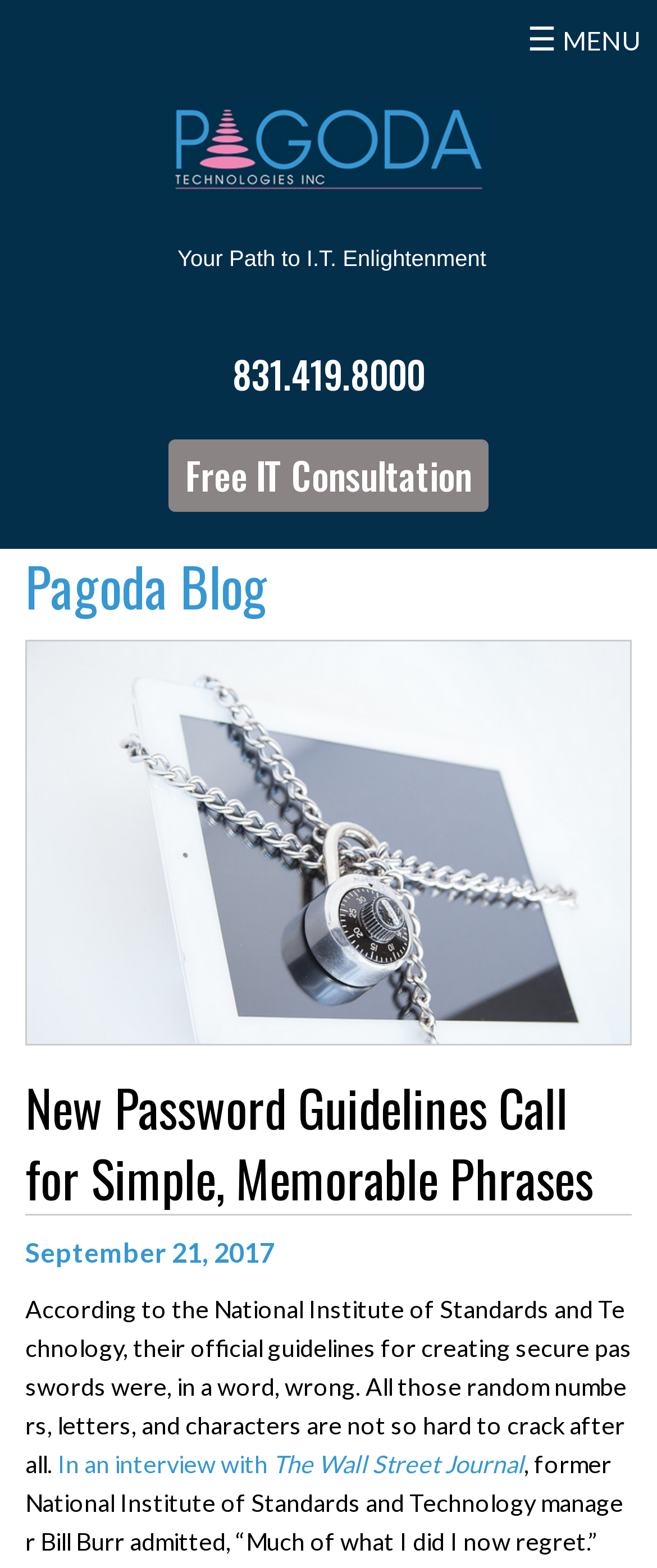How many links are there in the top section of the webpage?
Refer to the image and provide a concise answer in one word or phrase.

3